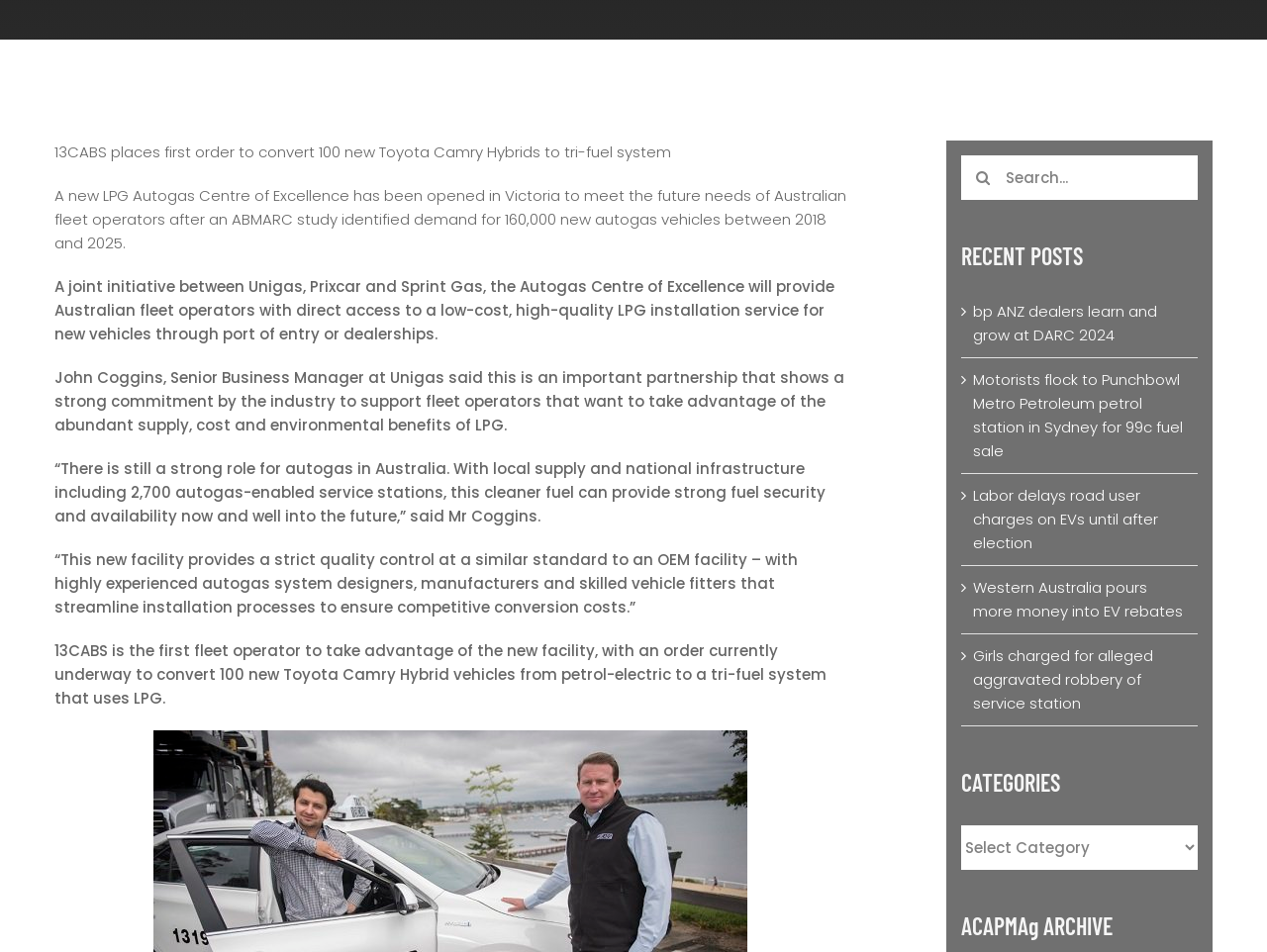Determine the bounding box of the UI component based on this description: "aria-label="Search" value=""". The bounding box coordinates should be four float values between 0 and 1, i.e., [left, top, right, bottom].

[0.759, 0.163, 0.794, 0.21]